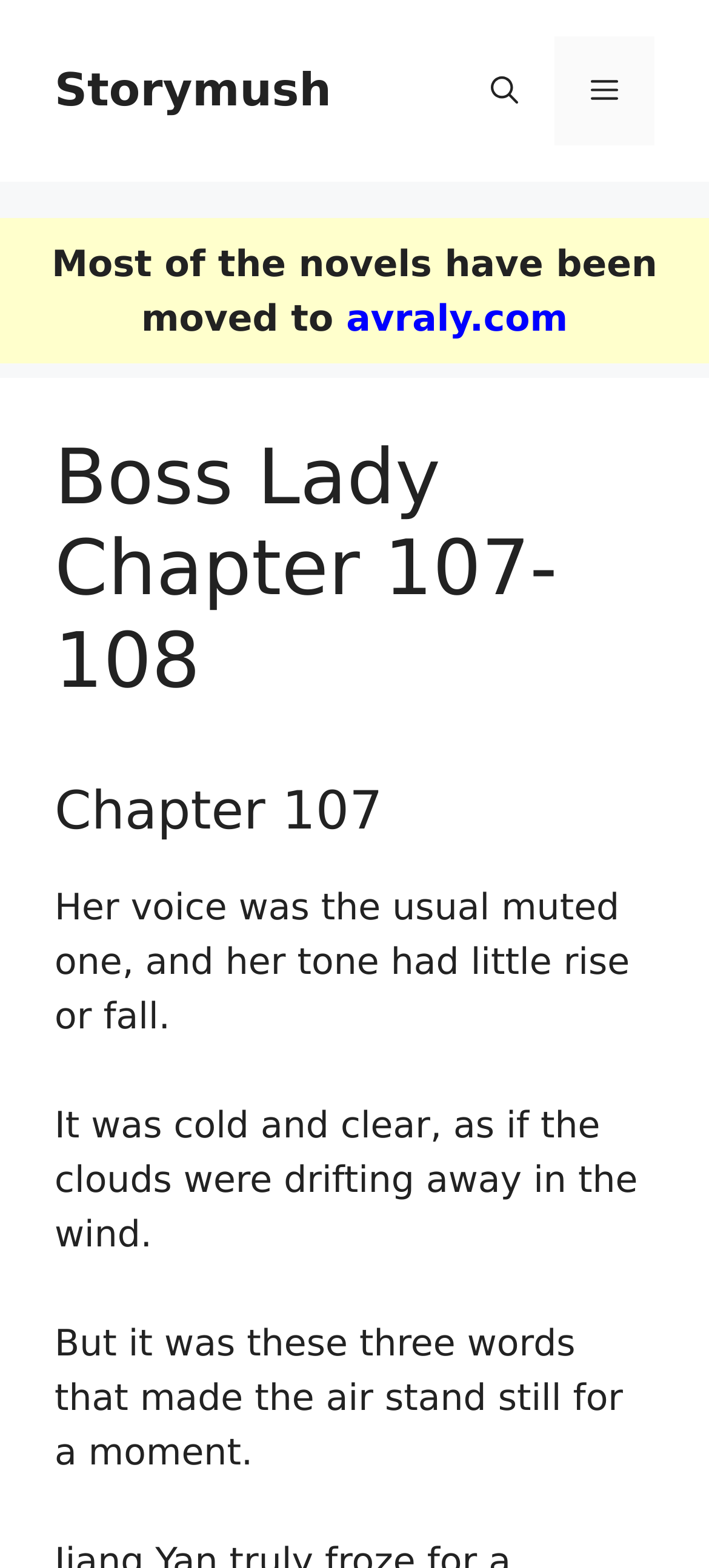What is the name of the chapter?
Using the image, respond with a single word or phrase.

Chapter 107